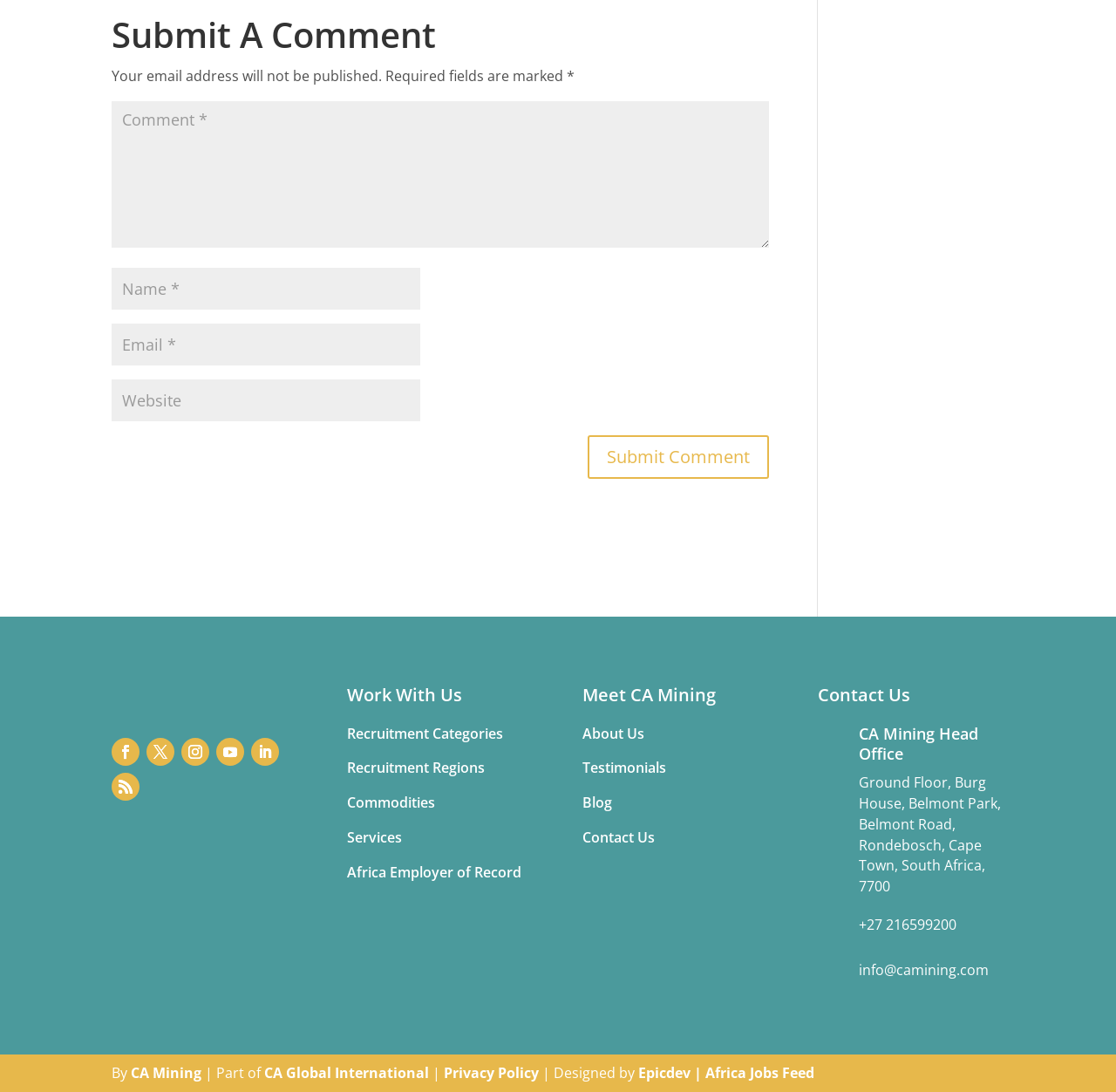Highlight the bounding box coordinates of the element you need to click to perform the following instruction: "Check the website."

[0.1, 0.347, 0.377, 0.386]